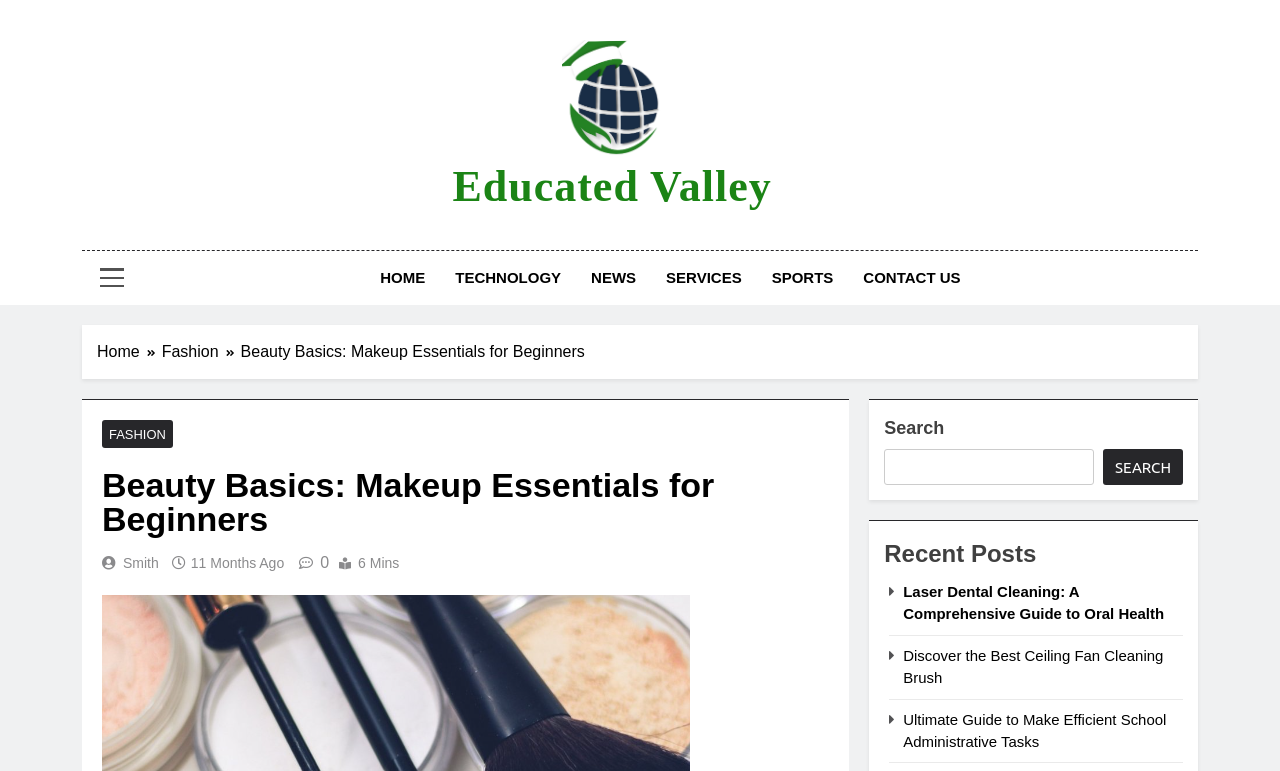What is the topic of the recent post 'Laser Dental Cleaning: A Comprehensive Guide to Oral Health'?
Carefully analyze the image and provide a detailed answer to the question.

I analyzed the title of the recent post 'Laser Dental Cleaning: A Comprehensive Guide to Oral Health' and determined that the topic is related to oral health, specifically dental cleaning.